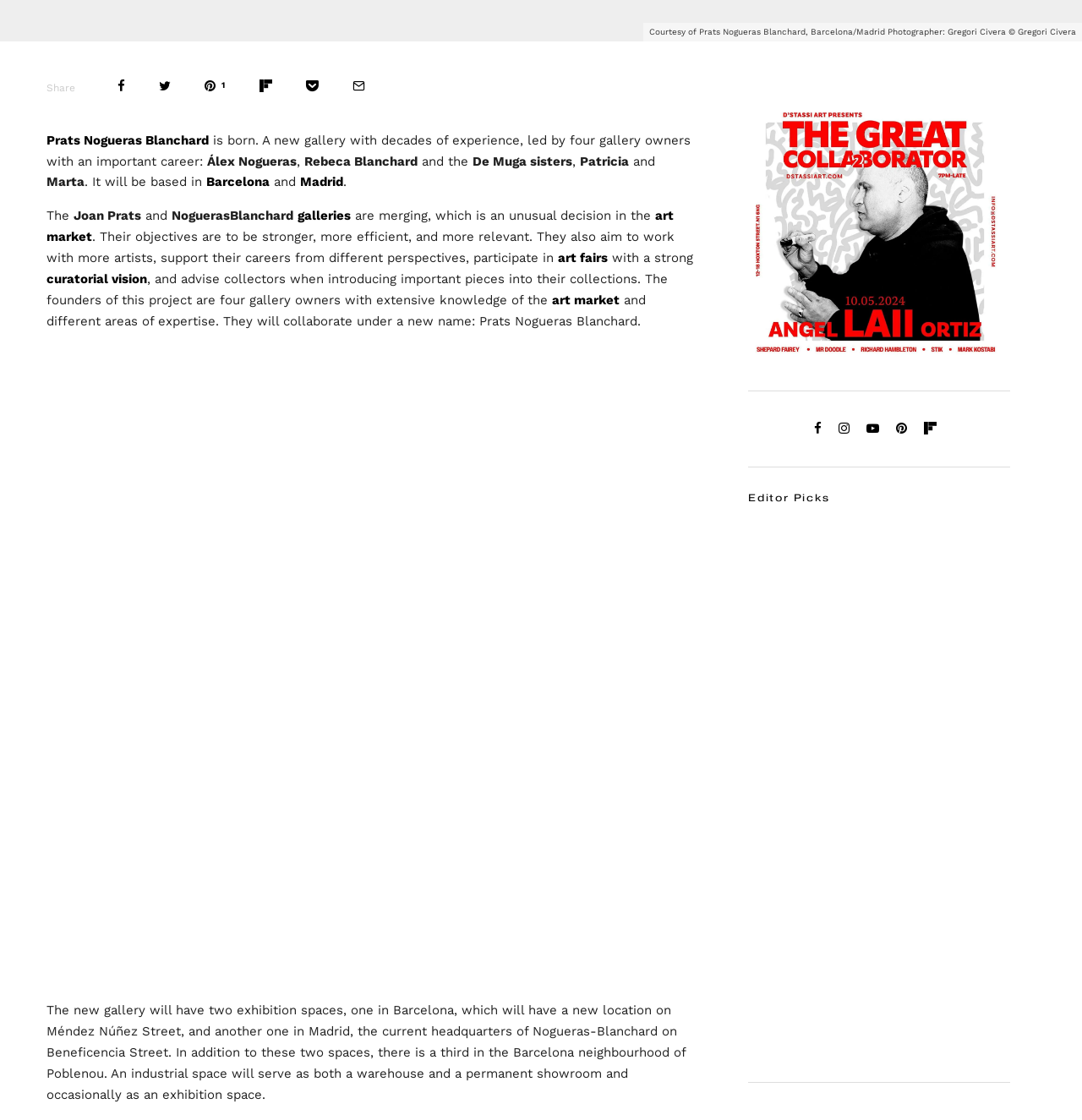Use a single word or phrase to answer the question: Where will the new gallery have exhibition spaces?

Barcelona and Madrid